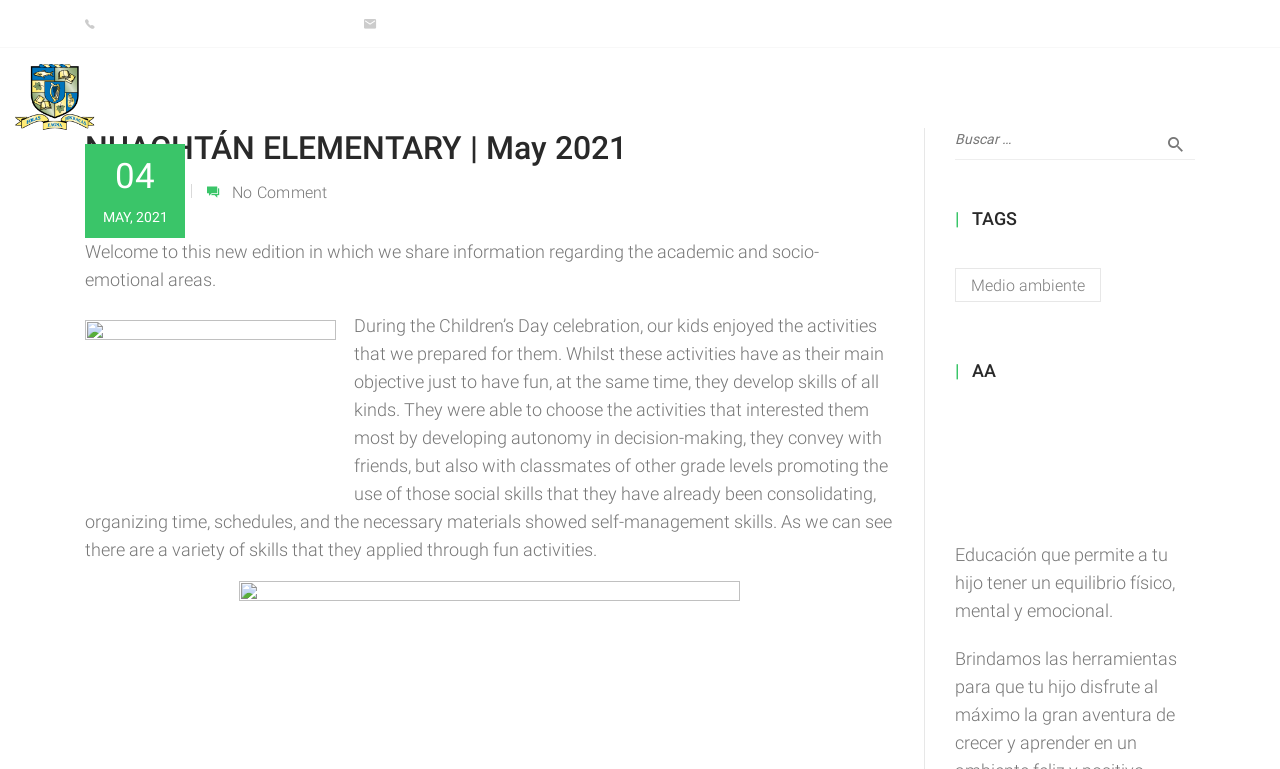Identify the bounding box coordinates for the UI element described as follows: Acceso Profesores. Use the format (top-left x, top-left y, bottom-right x, bottom-right y) and ensure all values are floating point numbers between 0 and 1.

[0.727, 0.027, 0.818, 0.042]